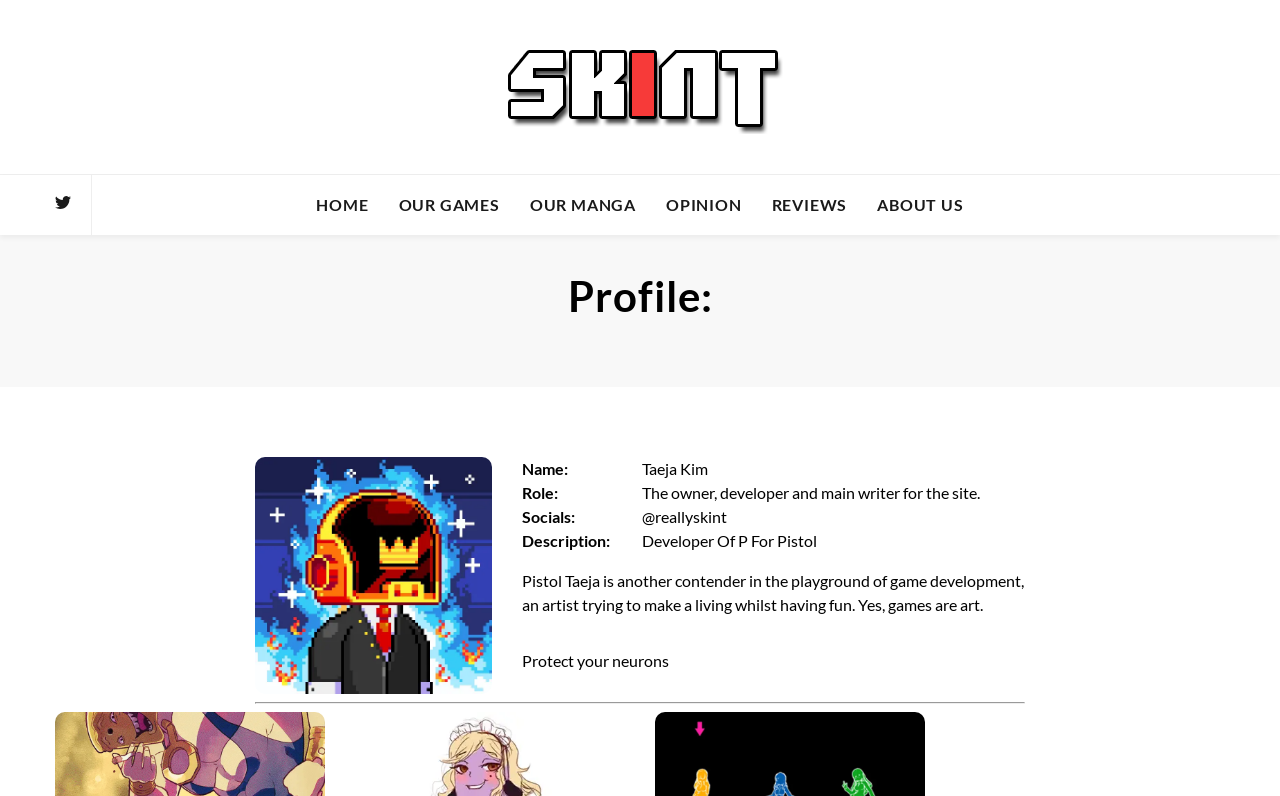What is the role of the developer?
Please answer the question as detailed as possible.

I found the answer by looking at the 'Role:' section on the profile page, where it says 'The owner, developer and main writer for the site'.